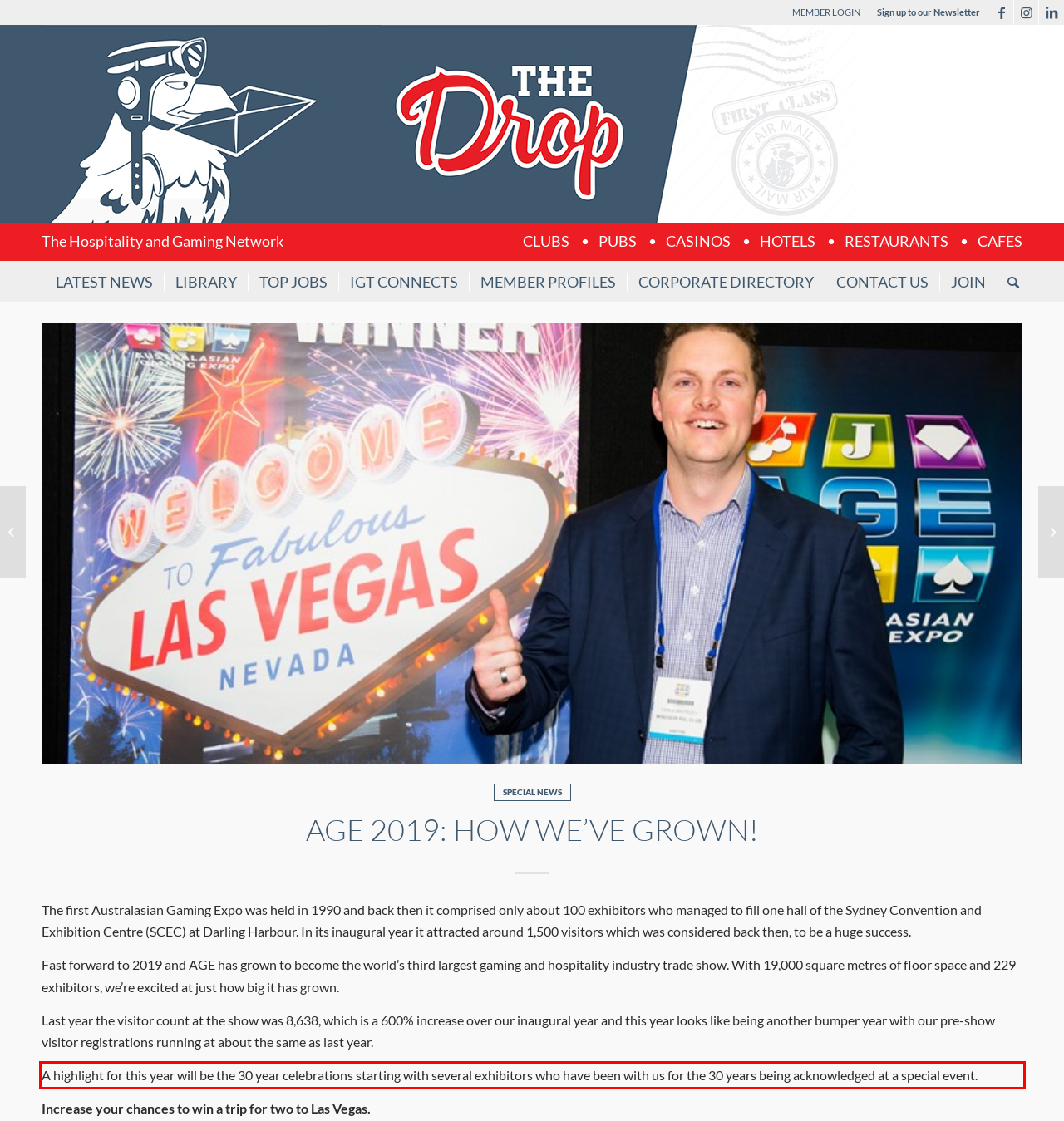From the provided screenshot, extract the text content that is enclosed within the red bounding box.

A highlight for this year will be the 30 year celebrations starting with several exhibitors who have been with us for the 30 years being acknowledged at a special event.